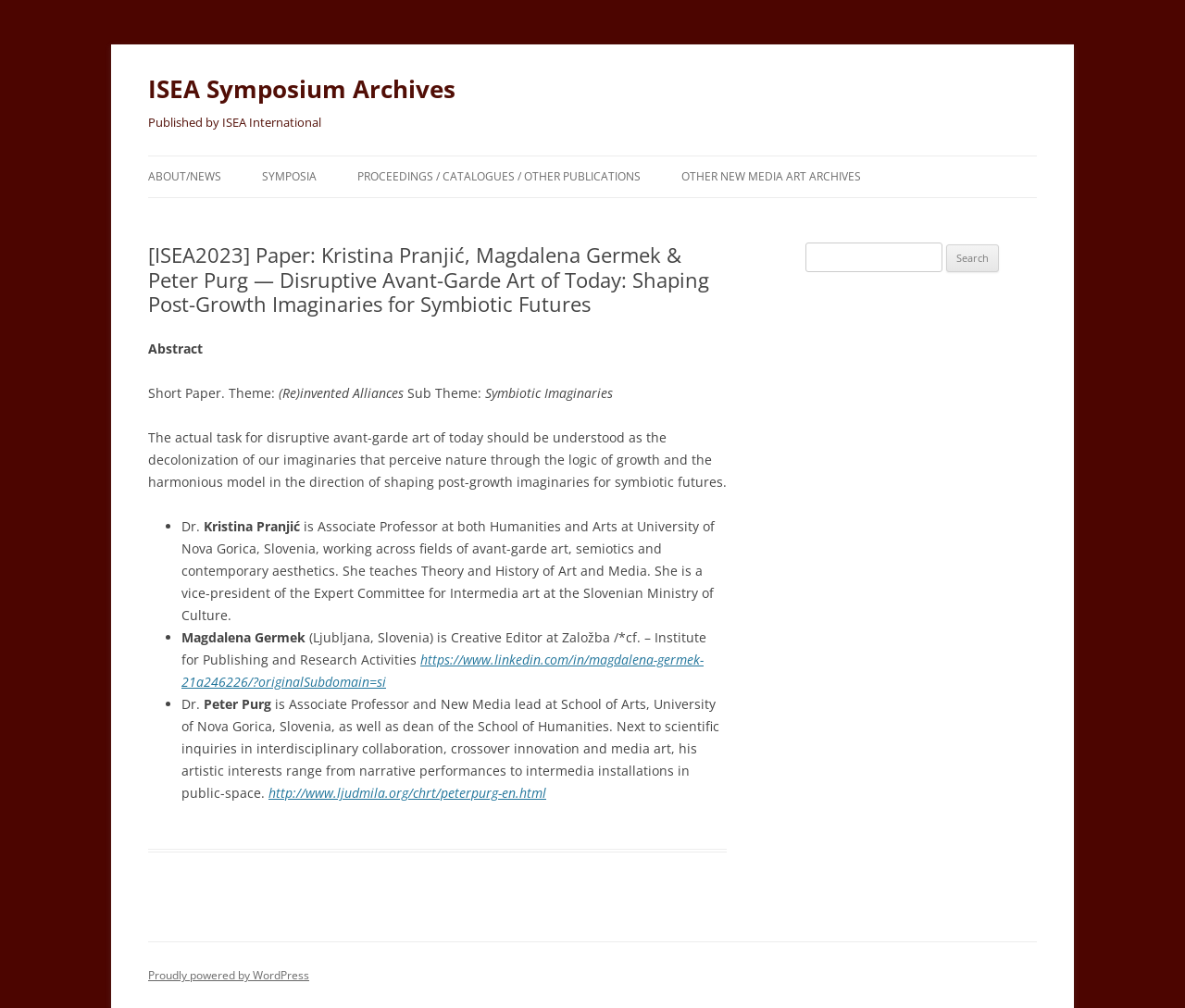What is the sub theme of the paper?
Using the image, provide a detailed and thorough answer to the question.

The sub theme of the paper can be found in the article section of the webpage, where it is stated as 'Symbiotic Imaginaries'.